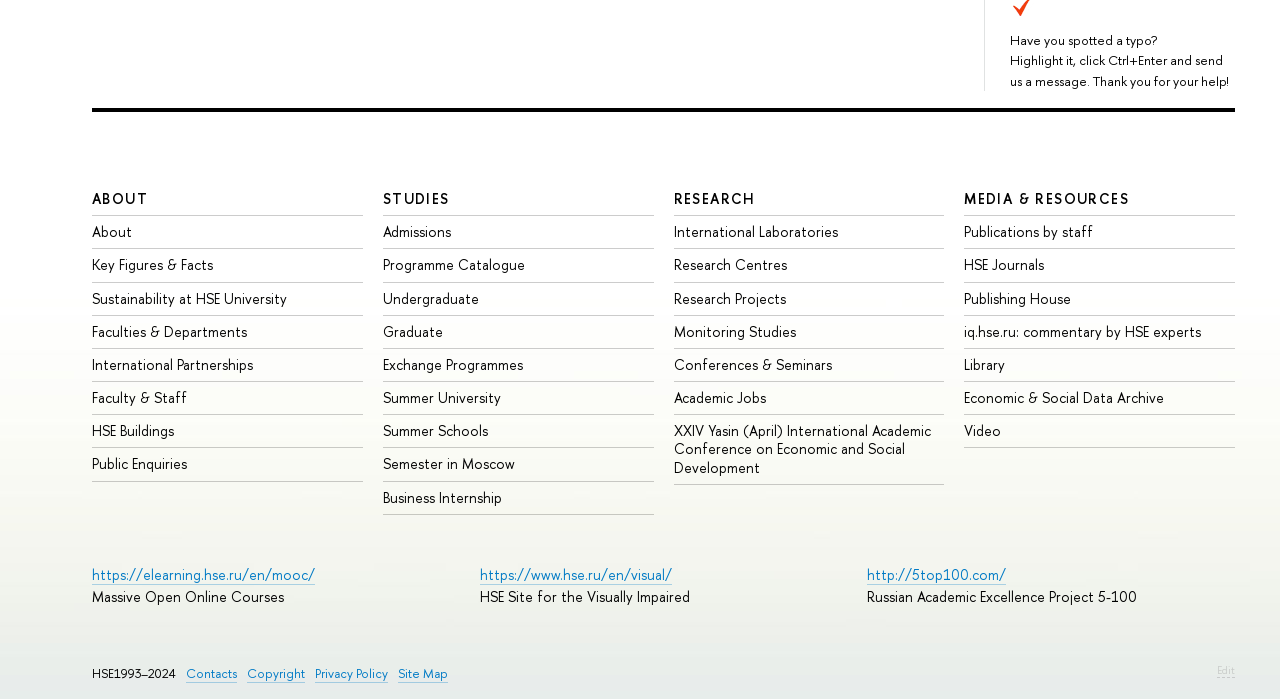Determine the bounding box coordinates of the area to click in order to meet this instruction: "contact us".

None